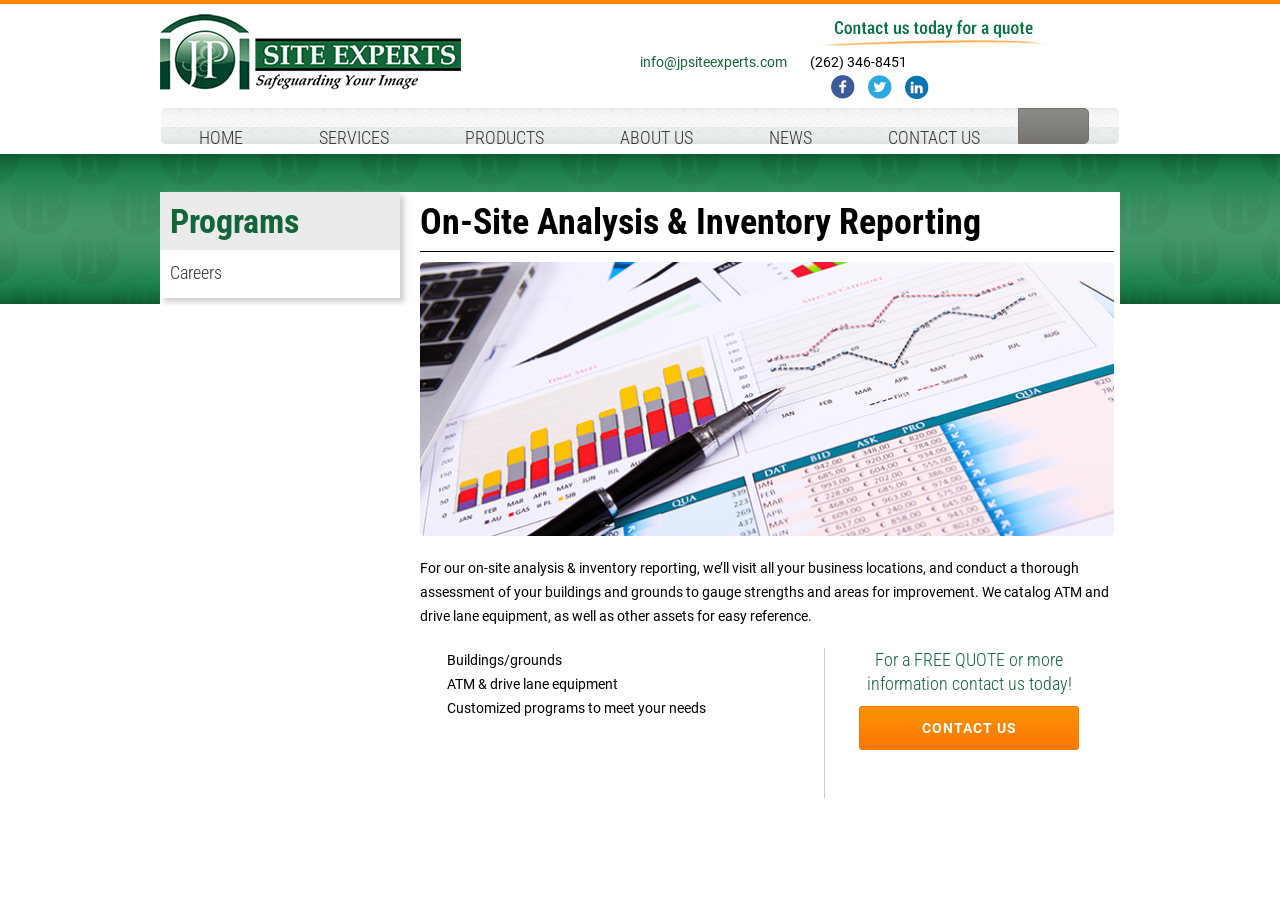What is the company name?
Please provide a single word or phrase answer based on the image.

J&P Site Experts